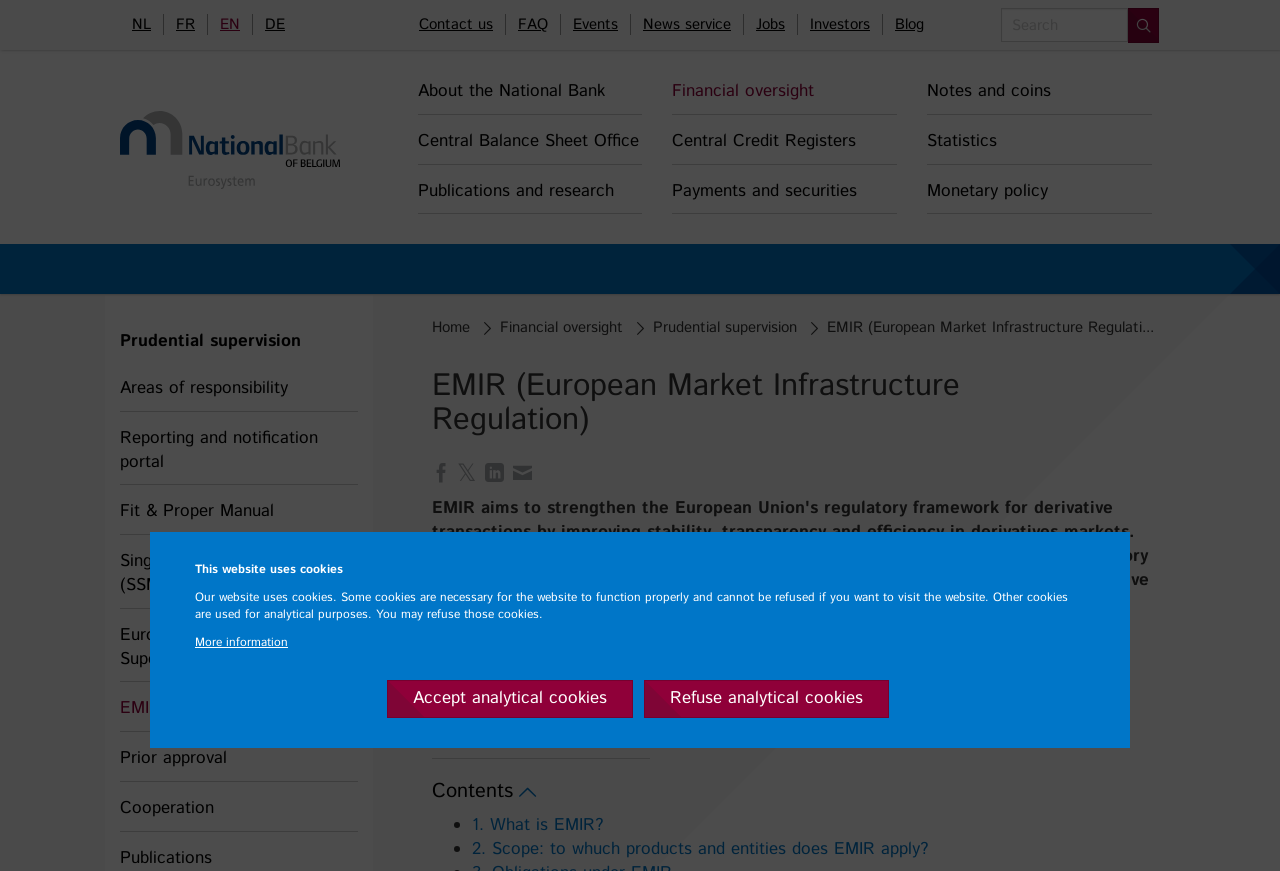What is the main menu item after 'Home'?
Respond to the question with a single word or phrase according to the image.

About the National Bank